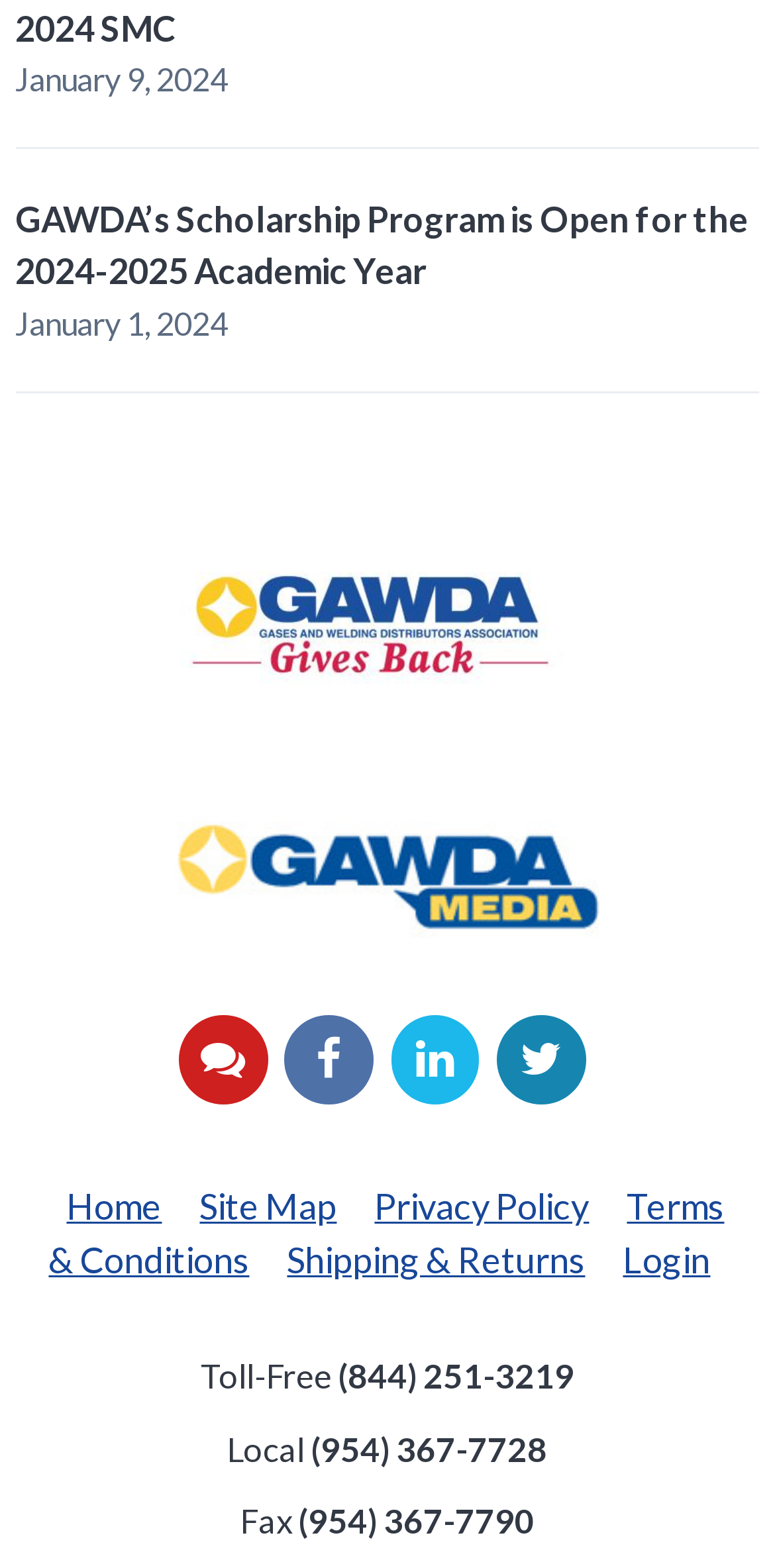Identify the bounding box coordinates of the clickable region necessary to fulfill the following instruction: "Open YouTube channel". The bounding box coordinates should be four float numbers between 0 and 1, i.e., [left, top, right, bottom].

[0.23, 0.648, 0.345, 0.704]